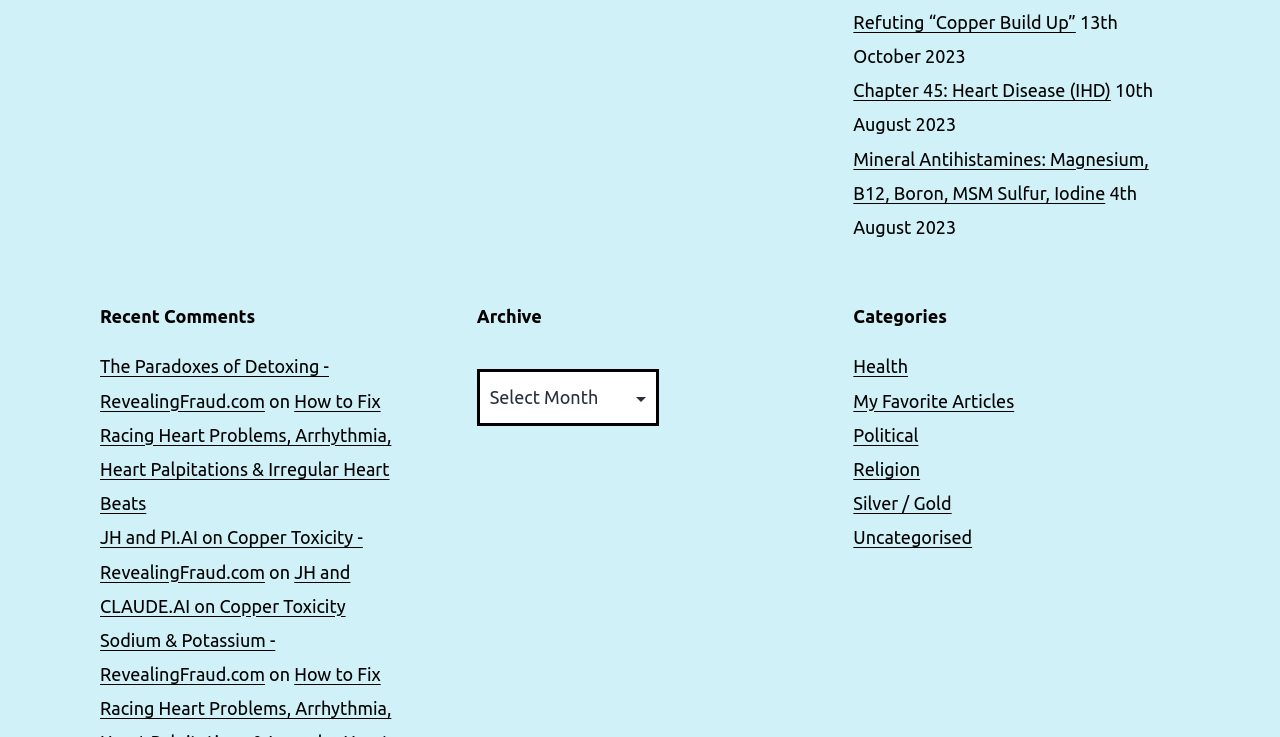Can you provide the bounding box coordinates for the element that should be clicked to implement the instruction: "select archive"?

[0.372, 0.501, 0.515, 0.578]